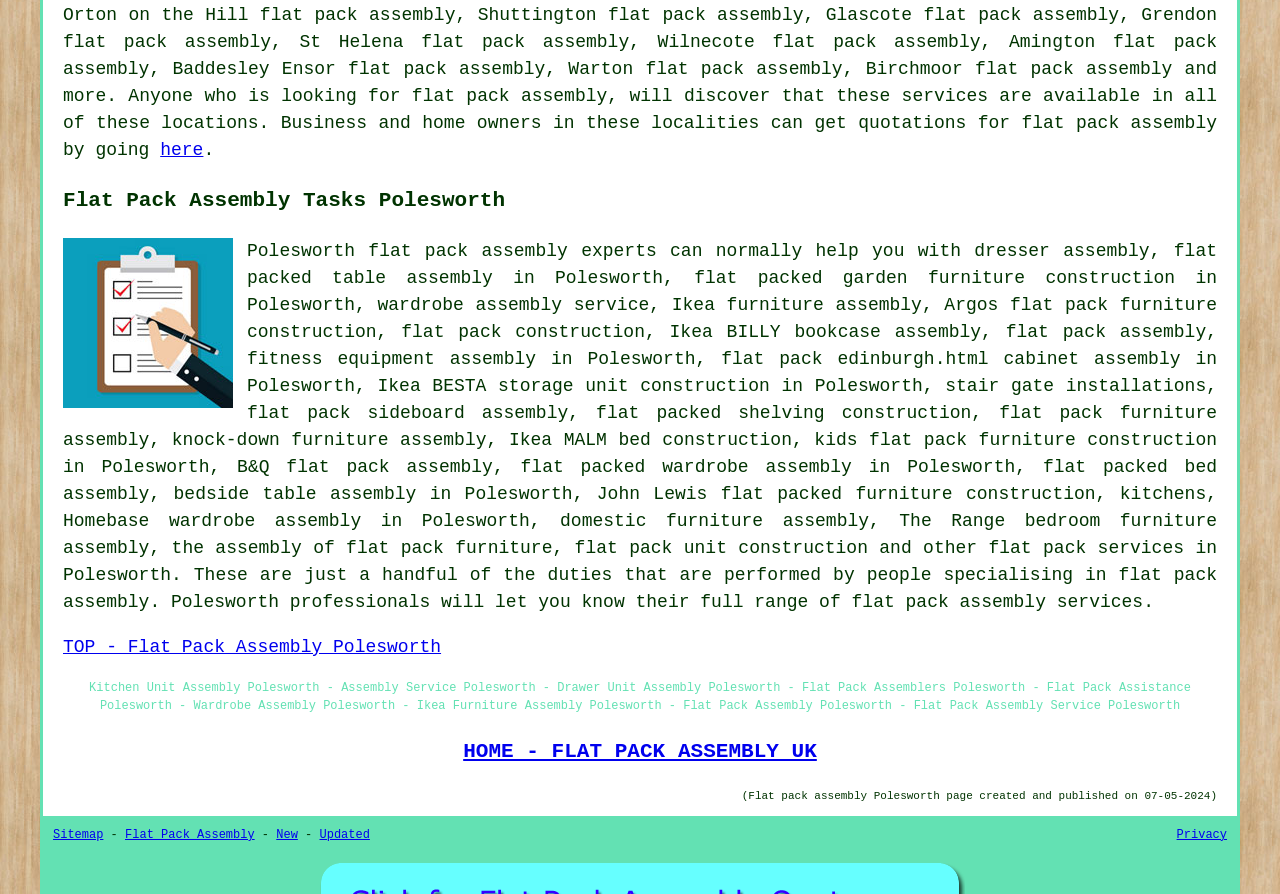Please specify the bounding box coordinates in the format (top-left x, top-left y, bottom-right x, bottom-right y), with values ranging from 0 to 1. Identify the bounding box for the UI component described as follows: flat pack services

[0.772, 0.601, 0.925, 0.624]